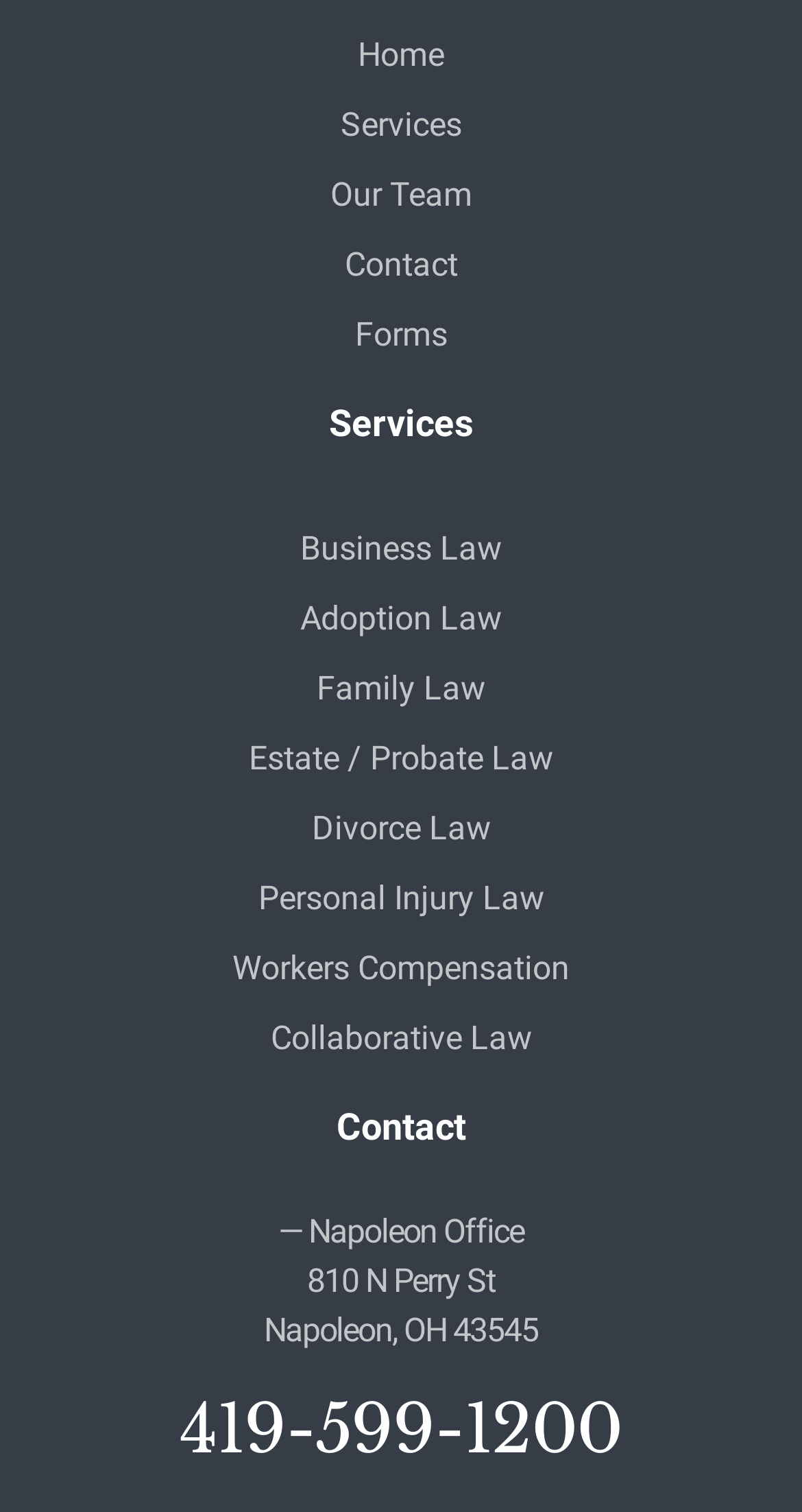Can you provide the bounding box coordinates for the element that should be clicked to implement the instruction: "Click on the 'Home' link"?

[0.026, 0.021, 0.974, 0.054]